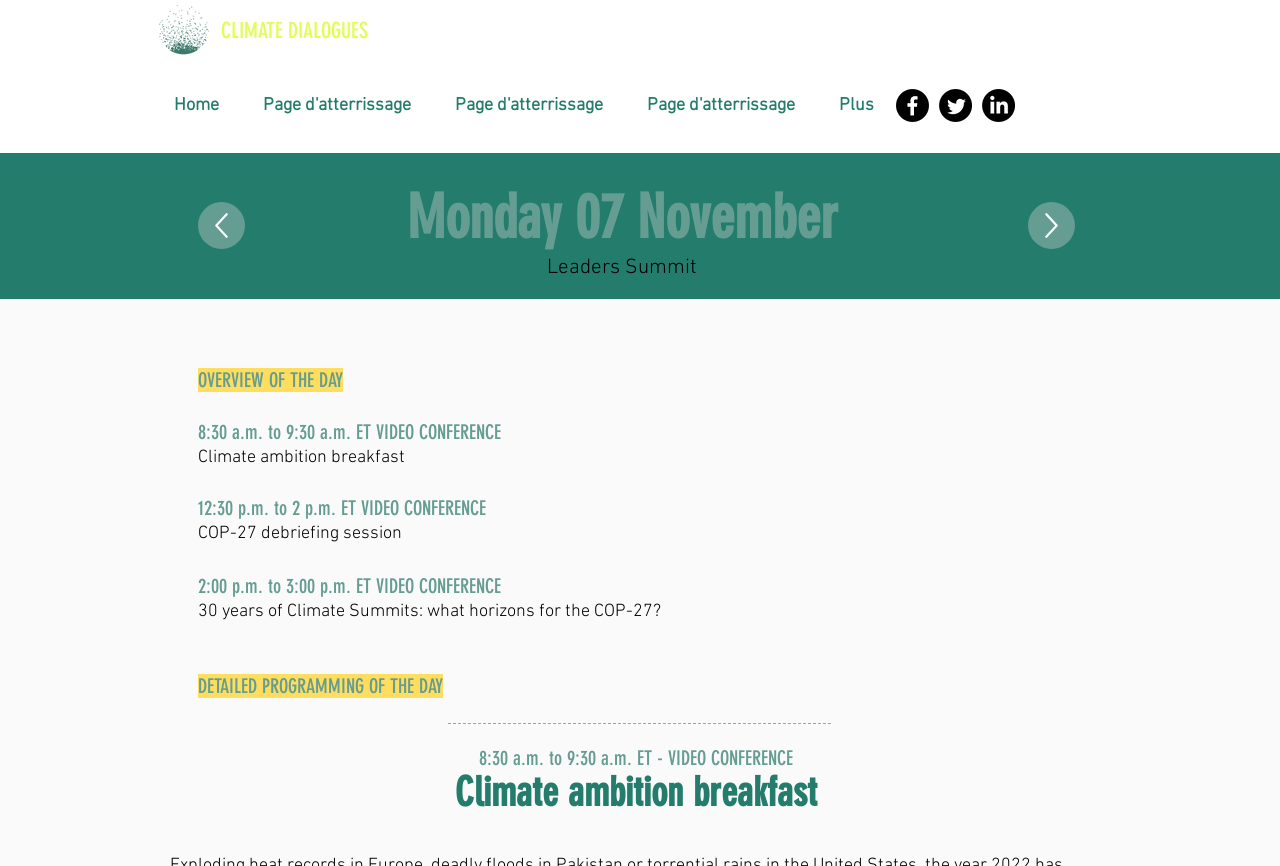What is the time of the 'Climate ambition breakfast' event?
Based on the screenshot, answer the question with a single word or phrase.

8:30 a.m. to 9:30 a.m. ET